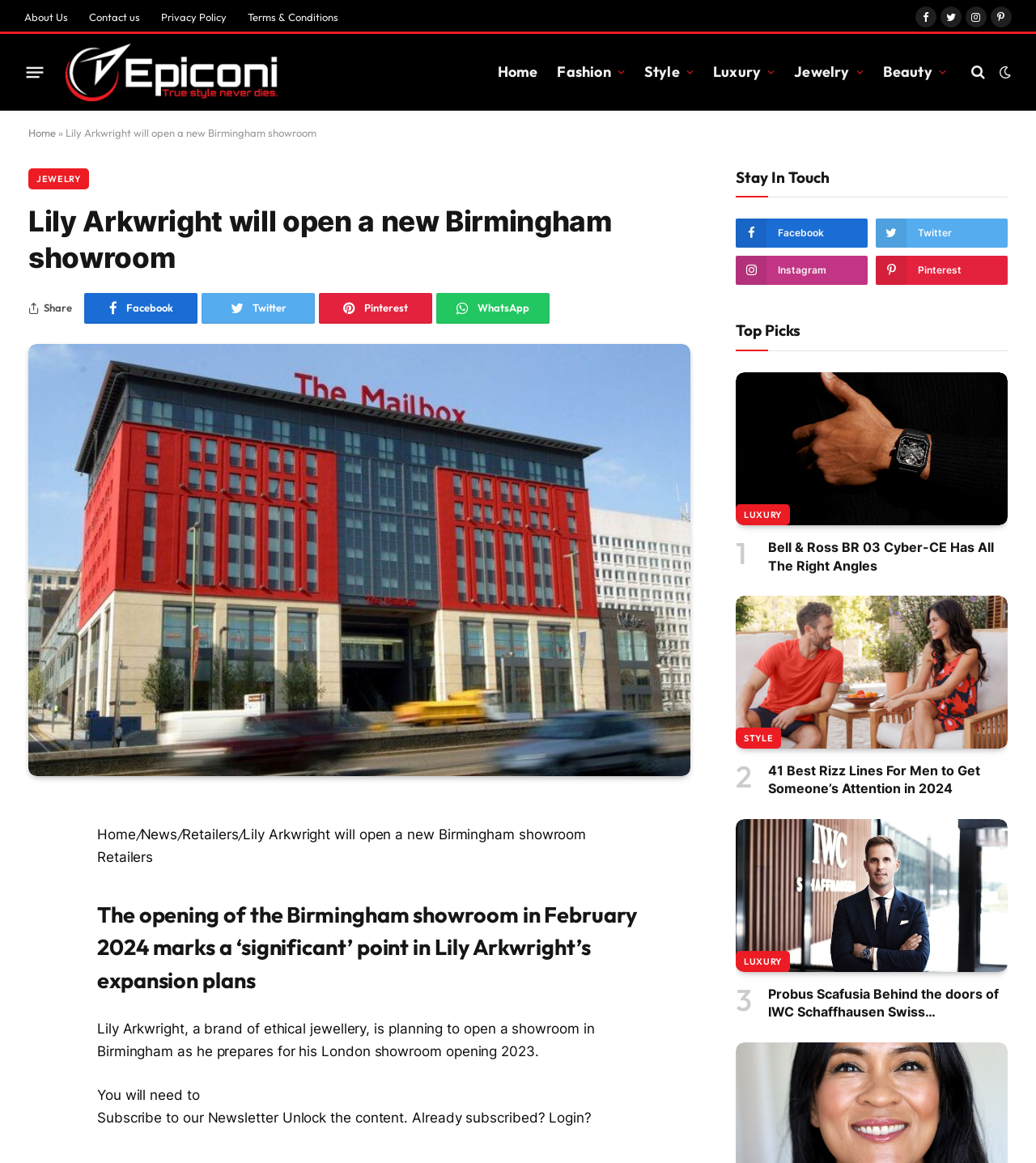Please determine the bounding box of the UI element that matches this description: Terms & Conditions. The coordinates should be given as (top-left x, top-left y, bottom-right x, bottom-right y), with all values between 0 and 1.

[0.229, 0.002, 0.337, 0.027]